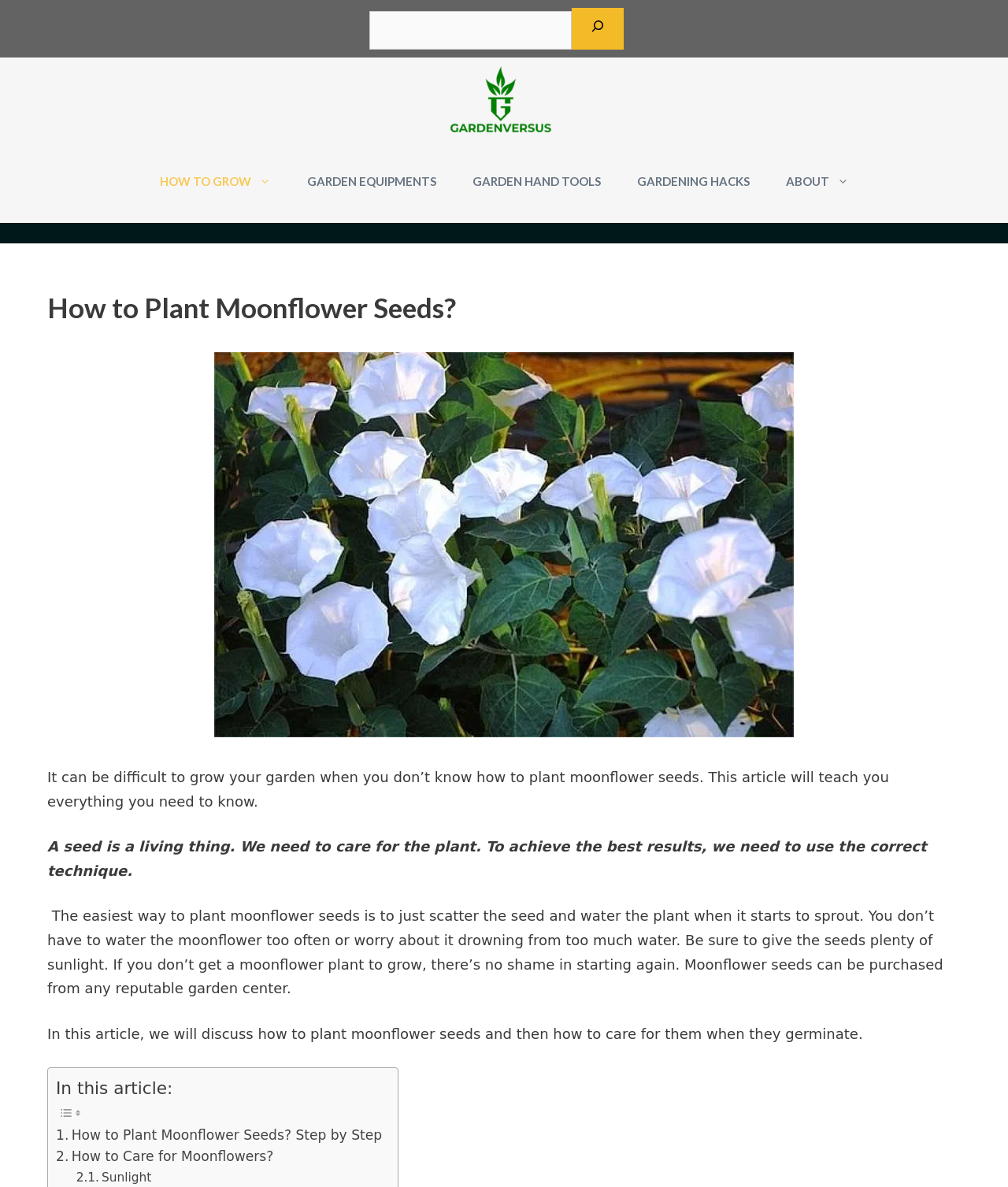What is the purpose of this article?
Please give a detailed and elaborate answer to the question.

The purpose of this article is to educate readers on how to plant moonflower seeds. The introductory text states that 'This article will teach you everything you need to know' about planting moonflower seeds, indicating that the article's primary goal is to provide instructional guidance on this topic.